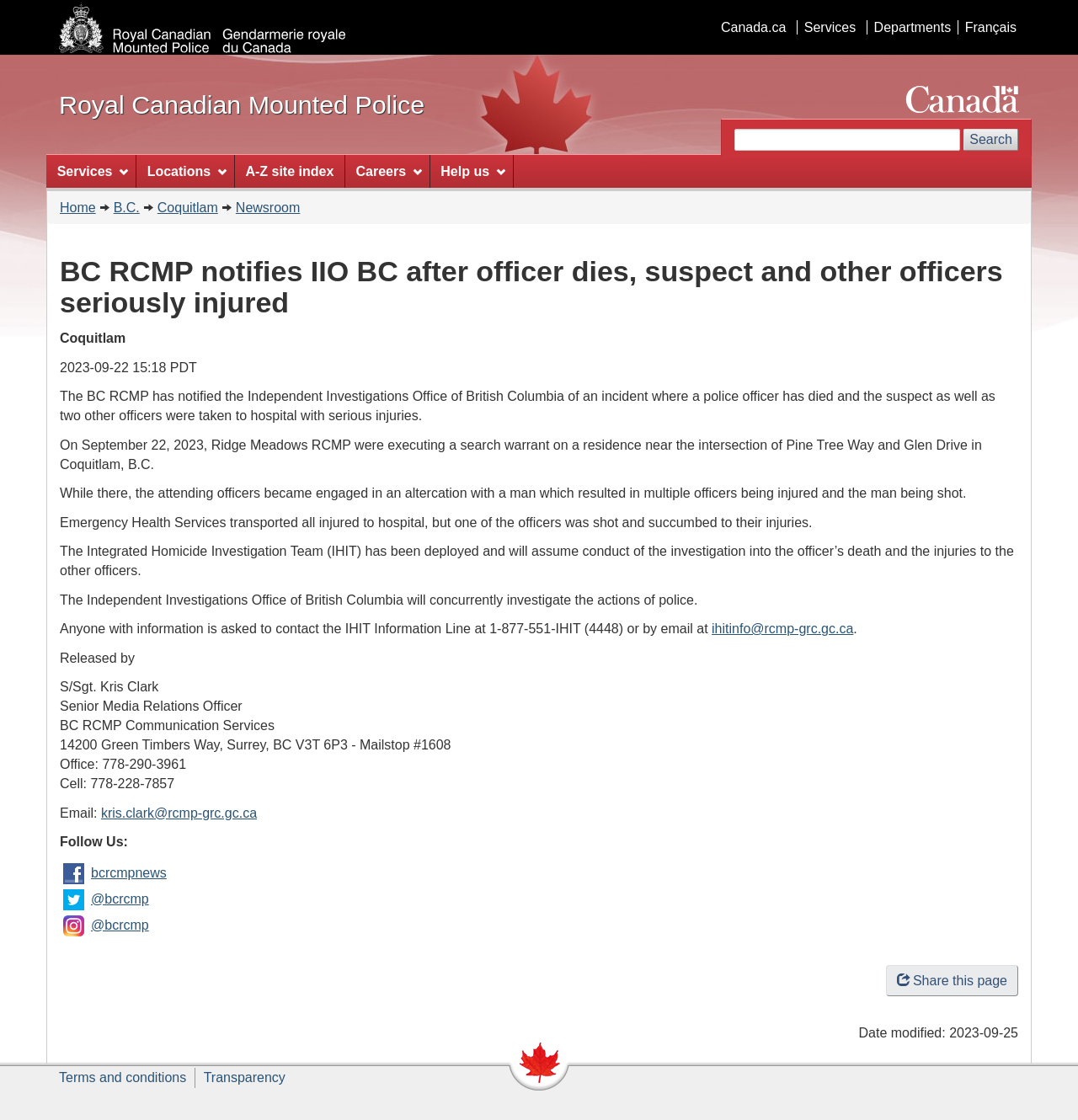Pinpoint the bounding box coordinates of the element that must be clicked to accomplish the following instruction: "Search website". The coordinates should be in the format of four float numbers between 0 and 1, i.e., [left, top, right, bottom].

[0.681, 0.115, 0.891, 0.135]